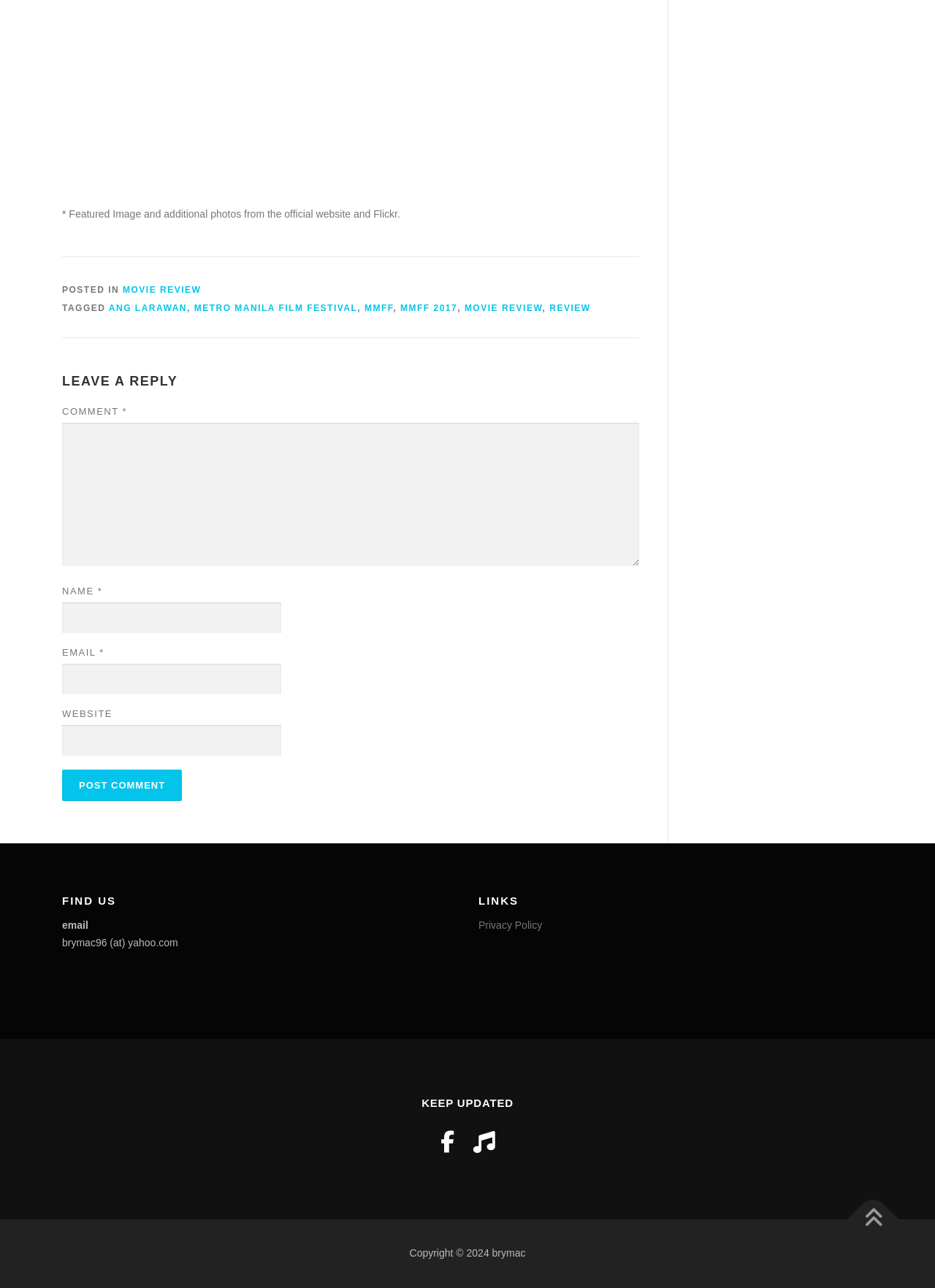How many social media links are available?
Please use the visual content to give a single word or phrase answer.

2